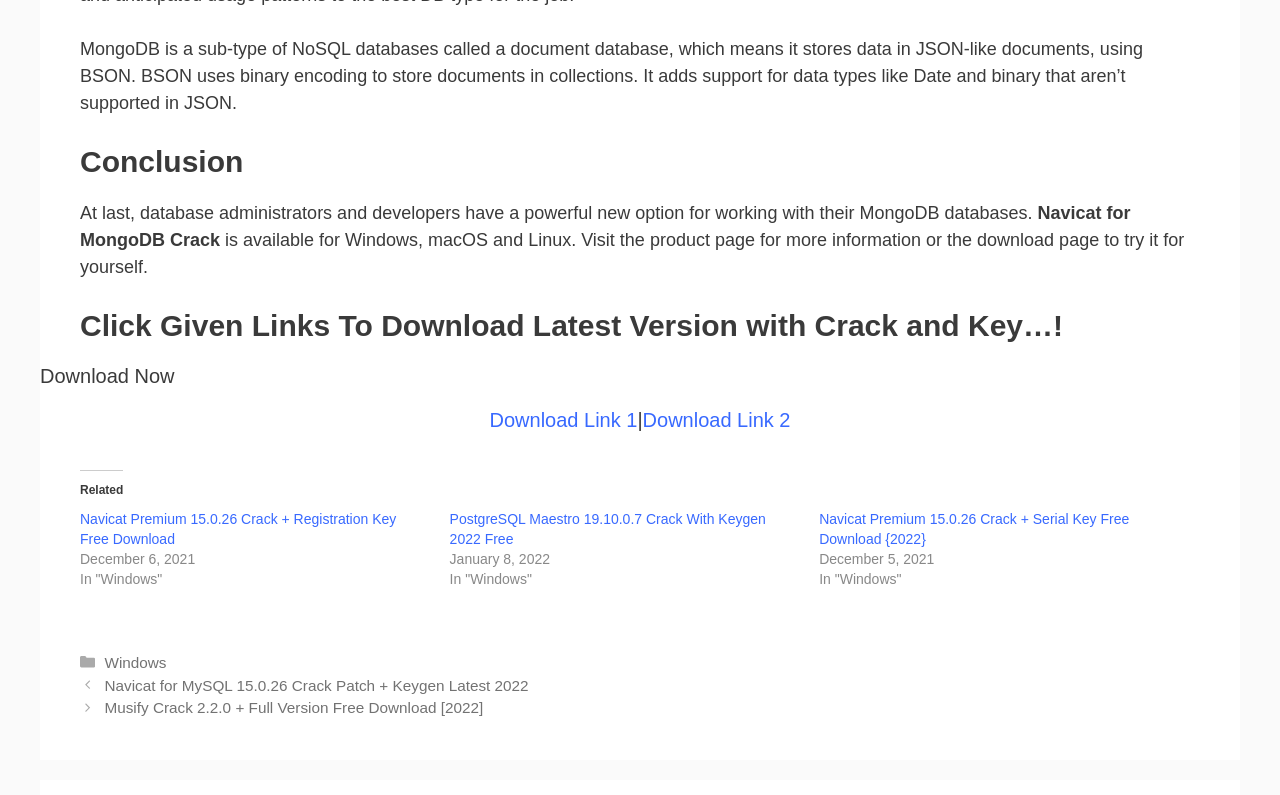Using the format (top-left x, top-left y, bottom-right x, bottom-right y), and given the element description, identify the bounding box coordinates within the screenshot: Download Link 2

[0.502, 0.514, 0.618, 0.542]